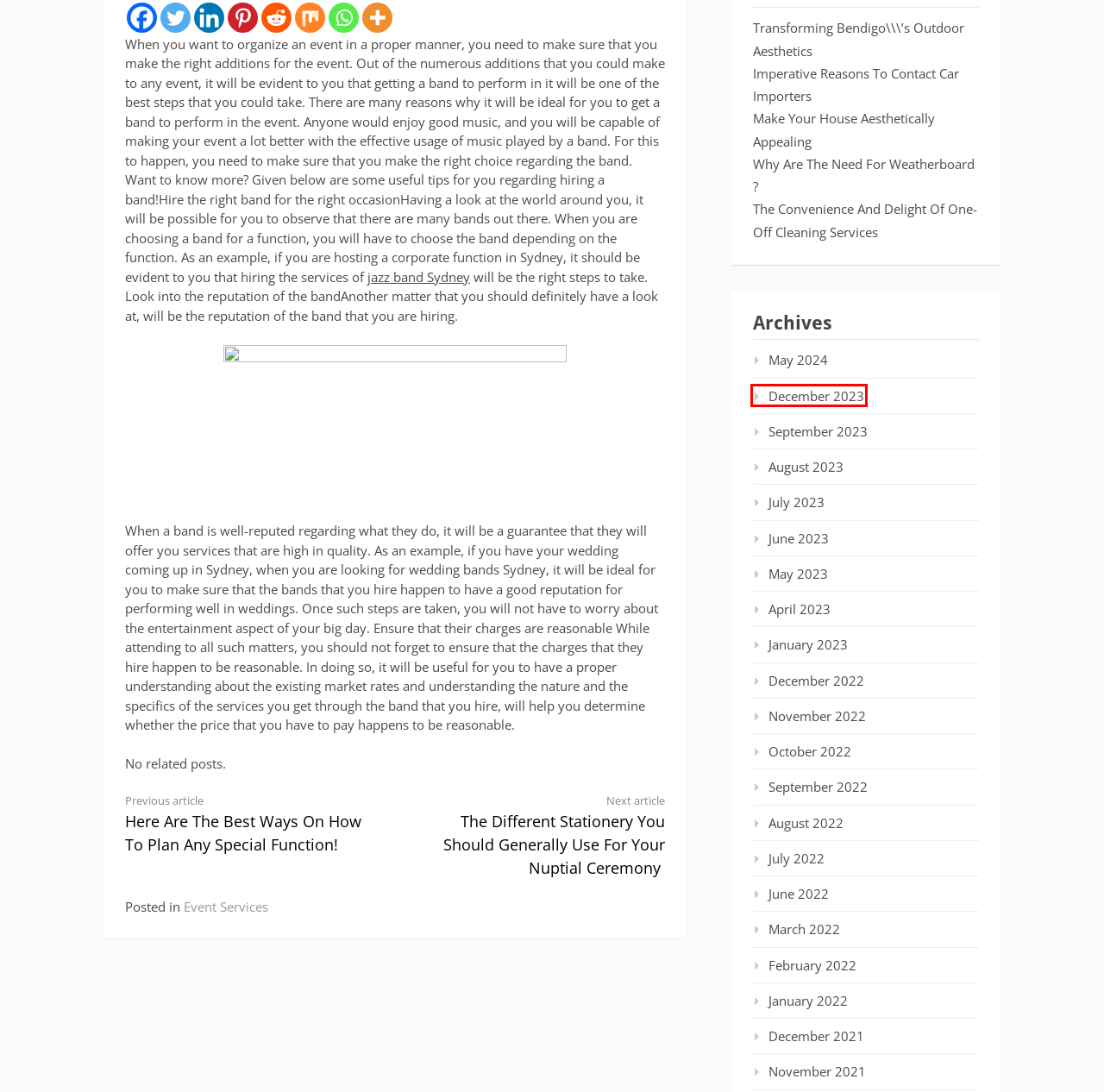Look at the screenshot of a webpage with a red bounding box and select the webpage description that best corresponds to the new page after clicking the element in the red box. Here are the options:
A. The Convenience And Delight Of One-Off Cleaning Services – Kramer For Mayor
B. Transforming Bendigo\\\’s Outdoor Aesthetics – Kramer For Mayor
C. December 2023 – Kramer For Mayor
D. February 2022 – Kramer For Mayor
E. December 2022 – Kramer For Mayor
F. March 2022 – Kramer For Mayor
G. May 2023 – Kramer For Mayor
H. Imperative Reasons To Contact Car Importers – Kramer For Mayor

C